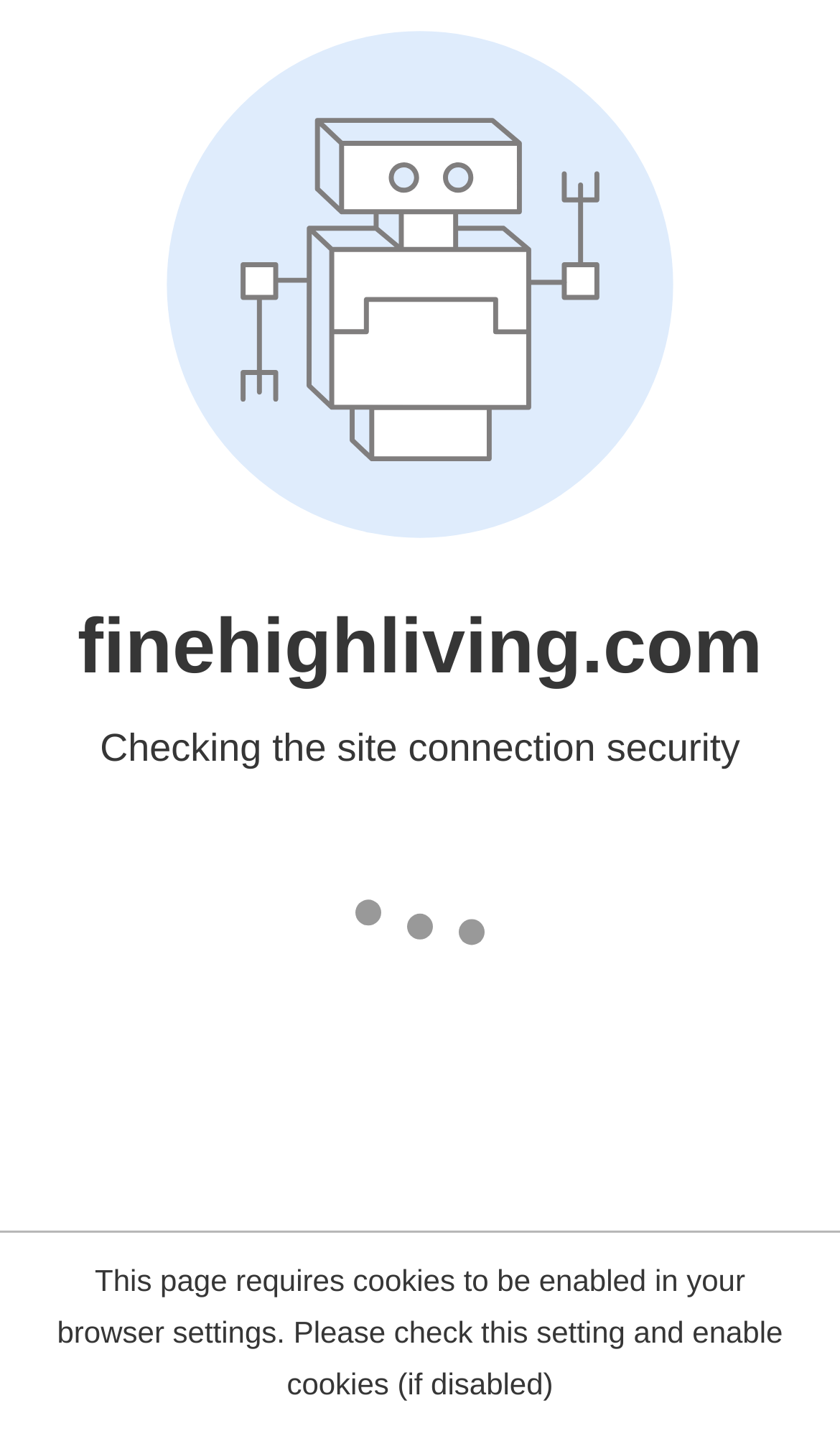Look at the image and give a detailed response to the following question: What is the name of the website?

I determined the name of the website by looking at the link element with the text 'Fine High Living' which is a child of the banner element with the text 'Site'.